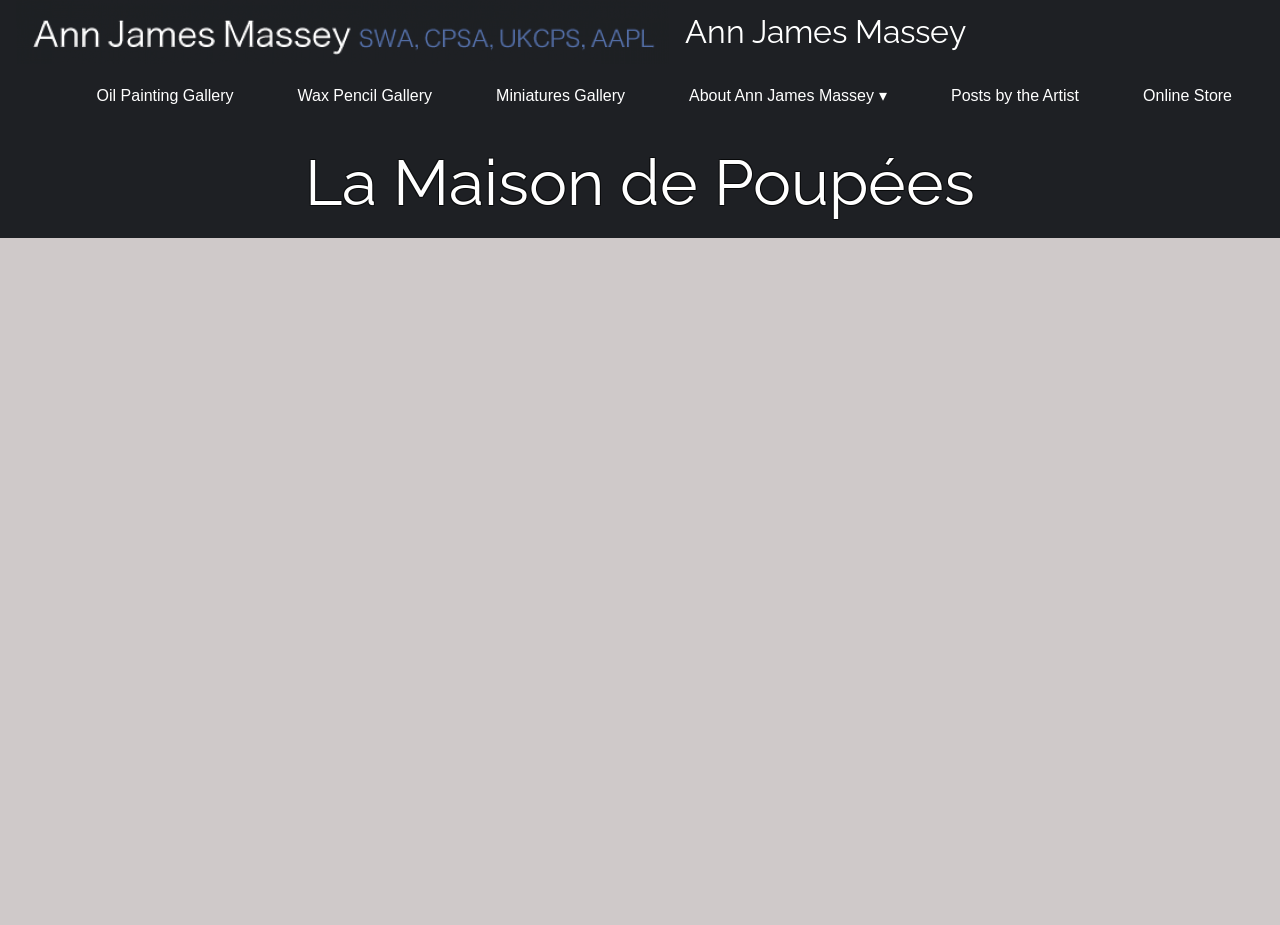What is the name of the artwork?
Please provide a single word or phrase as your answer based on the screenshot.

La Maison de Poupées